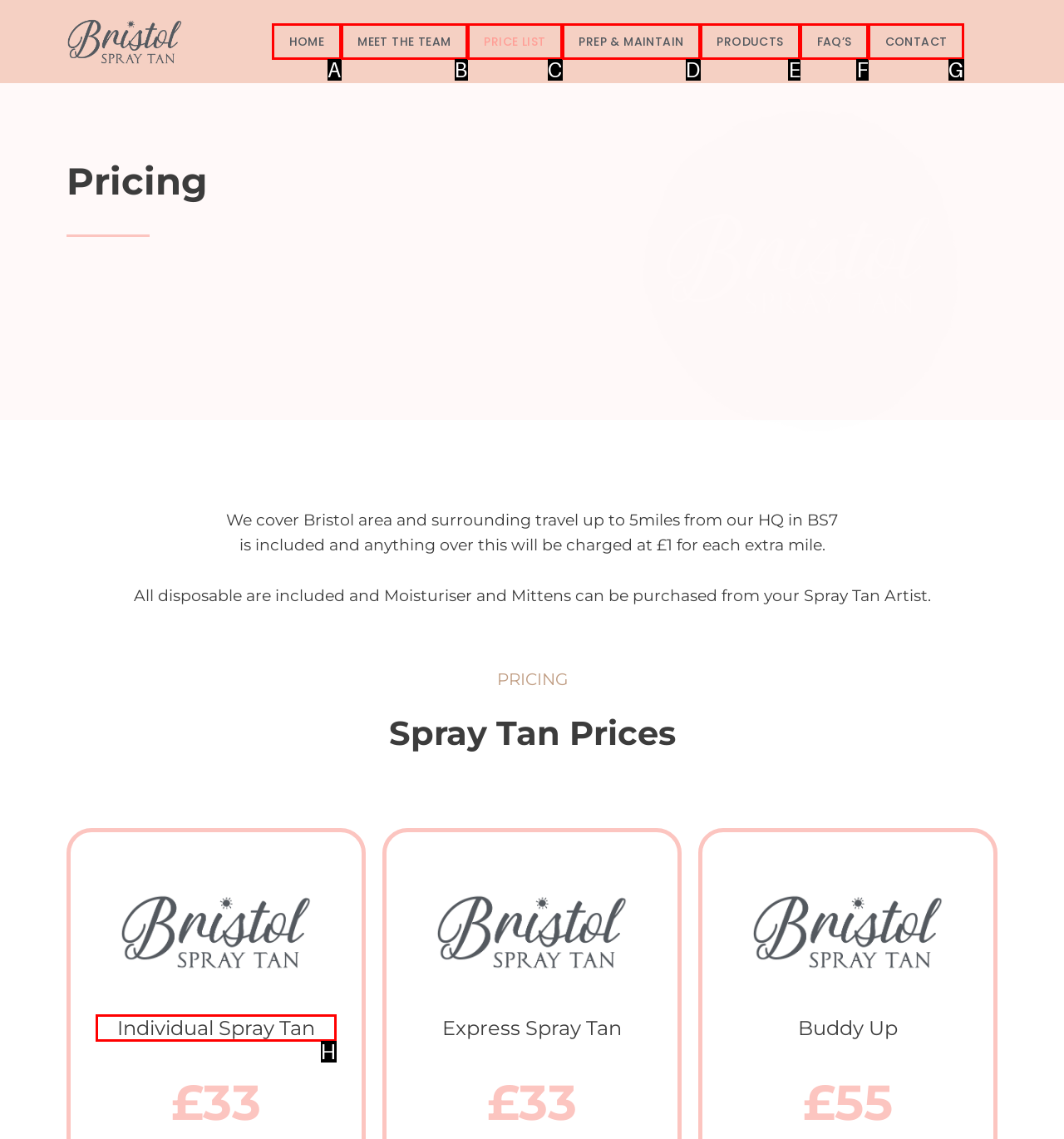Which choice should you pick to execute the task: view individual spray tan price
Respond with the letter associated with the correct option only.

H